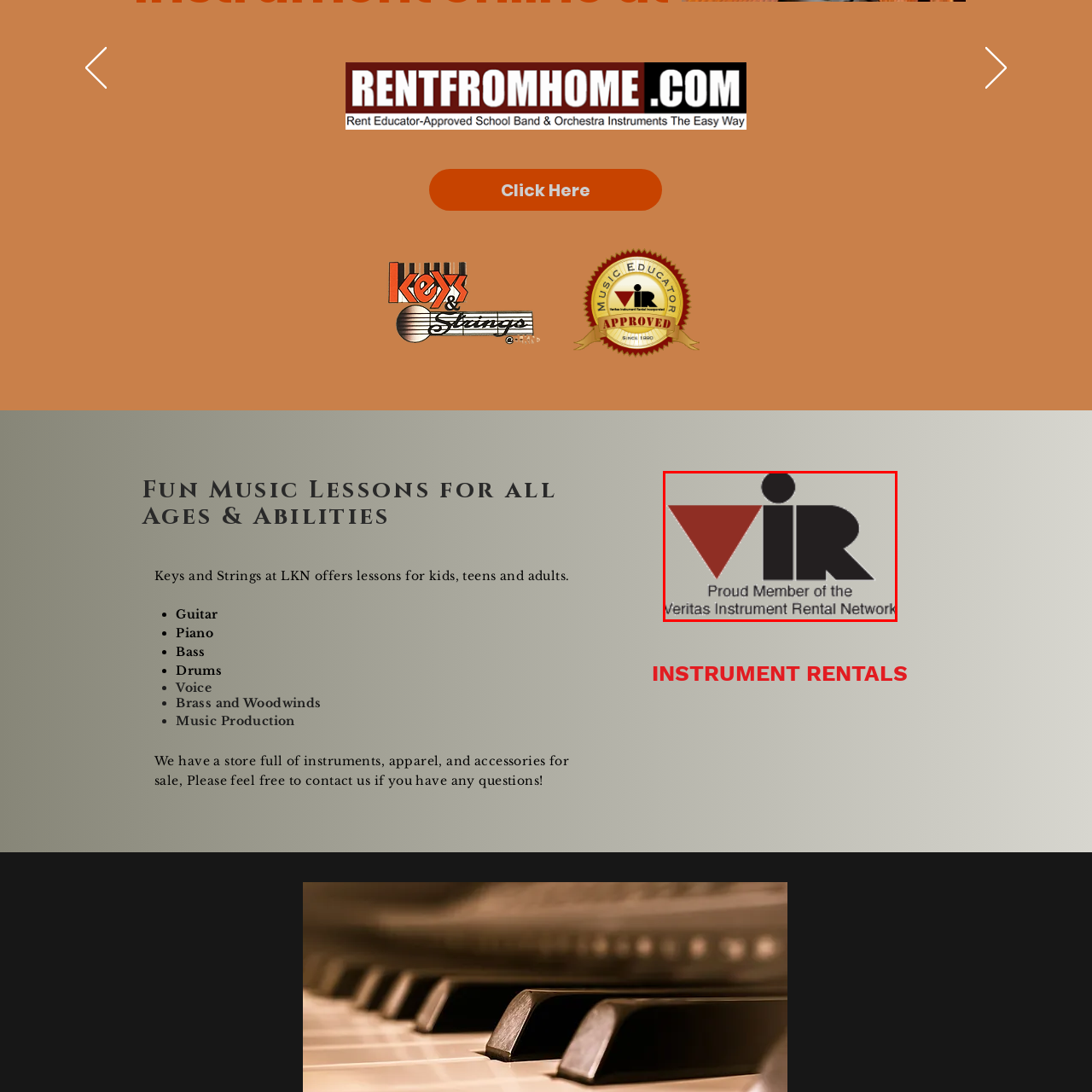Direct your attention to the image enclosed by the red boundary, What is emphasized by the caption beneath the logo? 
Answer concisely using a single word or phrase.

Credibility and commitment